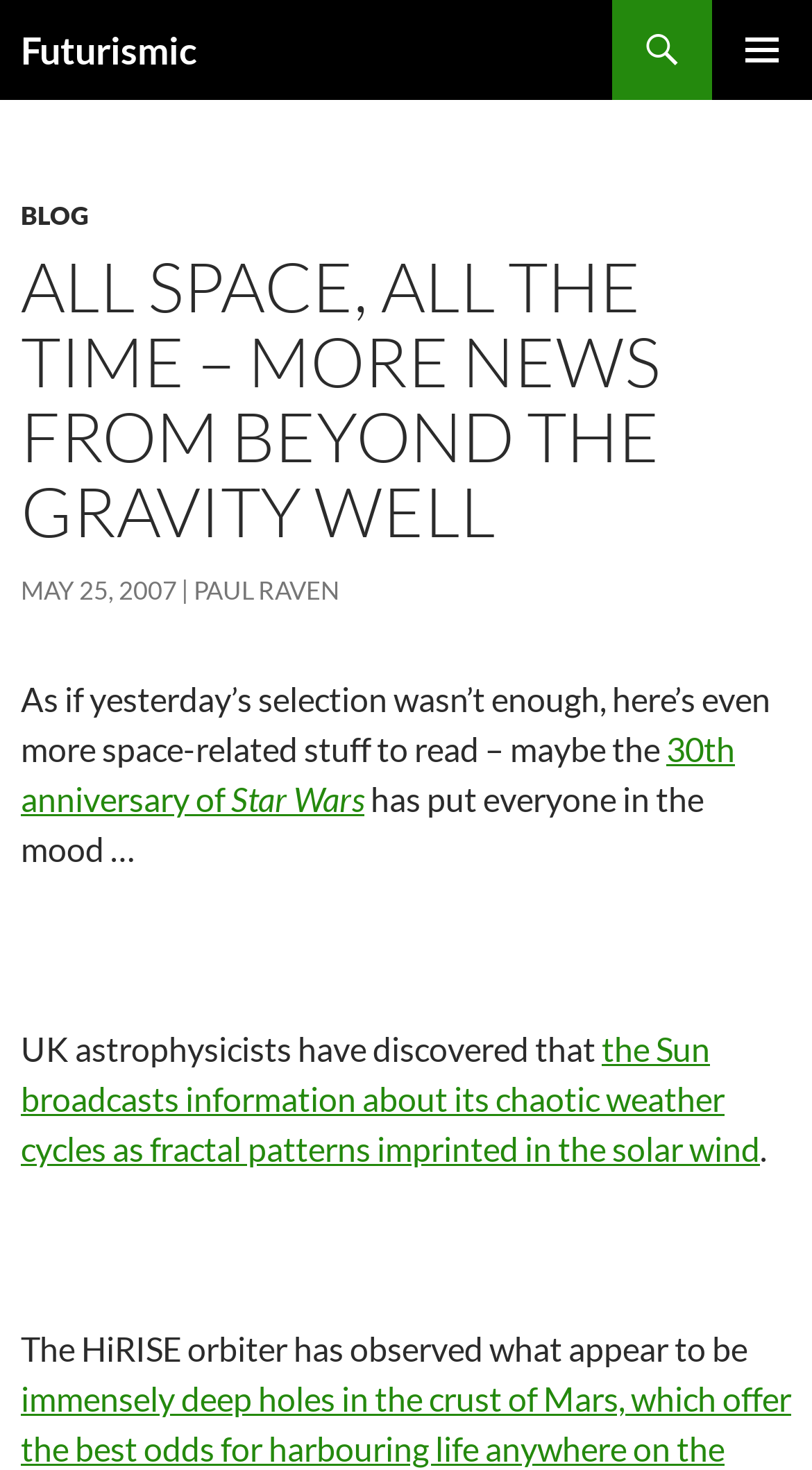What is the primary menu button?
Using the image, provide a concise answer in one word or a short phrase.

PRIMARY MENU